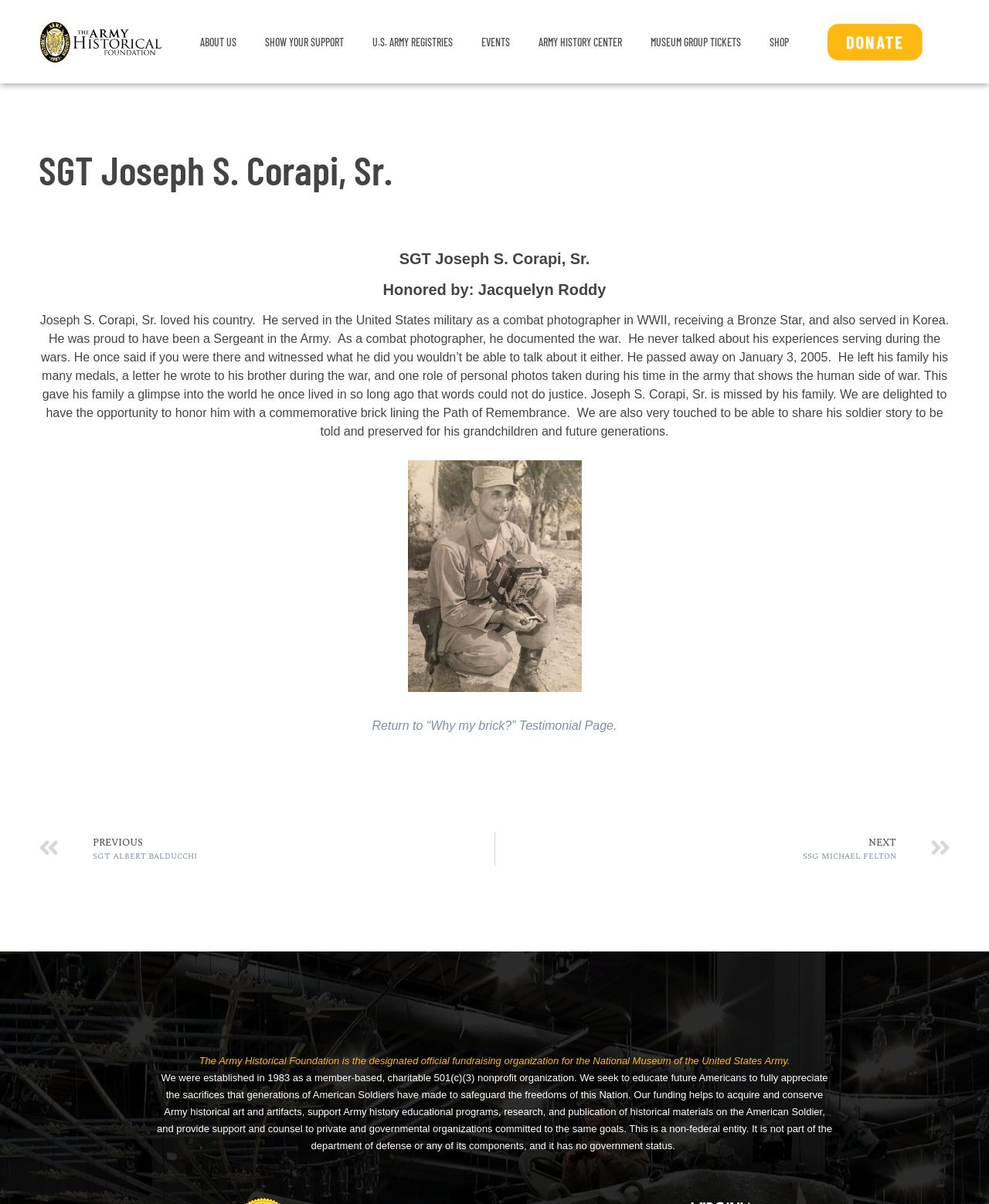Find and specify the bounding box coordinates that correspond to the clickable region for the instruction: "Click on the 'Roddy' link".

[0.412, 0.566, 0.588, 0.577]